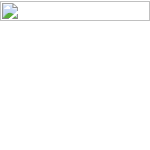What is the name of the podcast series mentioned in the caption?
Using the information from the image, answer the question thoroughly.

The caption specifically mentions that the latest episode of the American Chemical Society's podcast series highlights the work of Dr. Lutgarde Raskin and her team, which indicates that the podcast series is affiliated with the American Chemical Society.